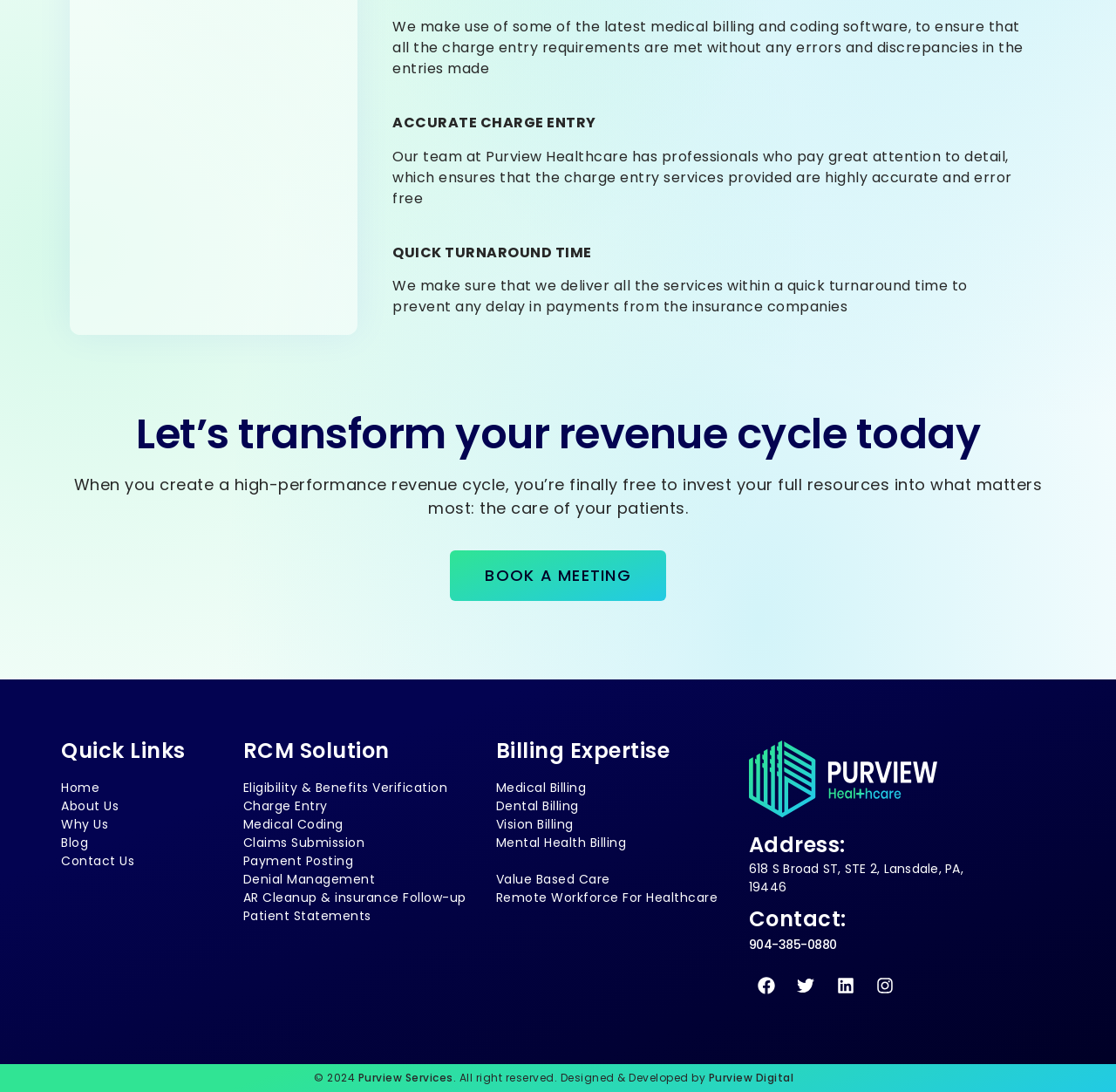Determine the bounding box coordinates for the clickable element required to fulfill the instruction: "Follow on 'Facebook'". Provide the coordinates as four float numbers between 0 and 1, i.e., [left, top, right, bottom].

[0.671, 0.81, 0.702, 0.842]